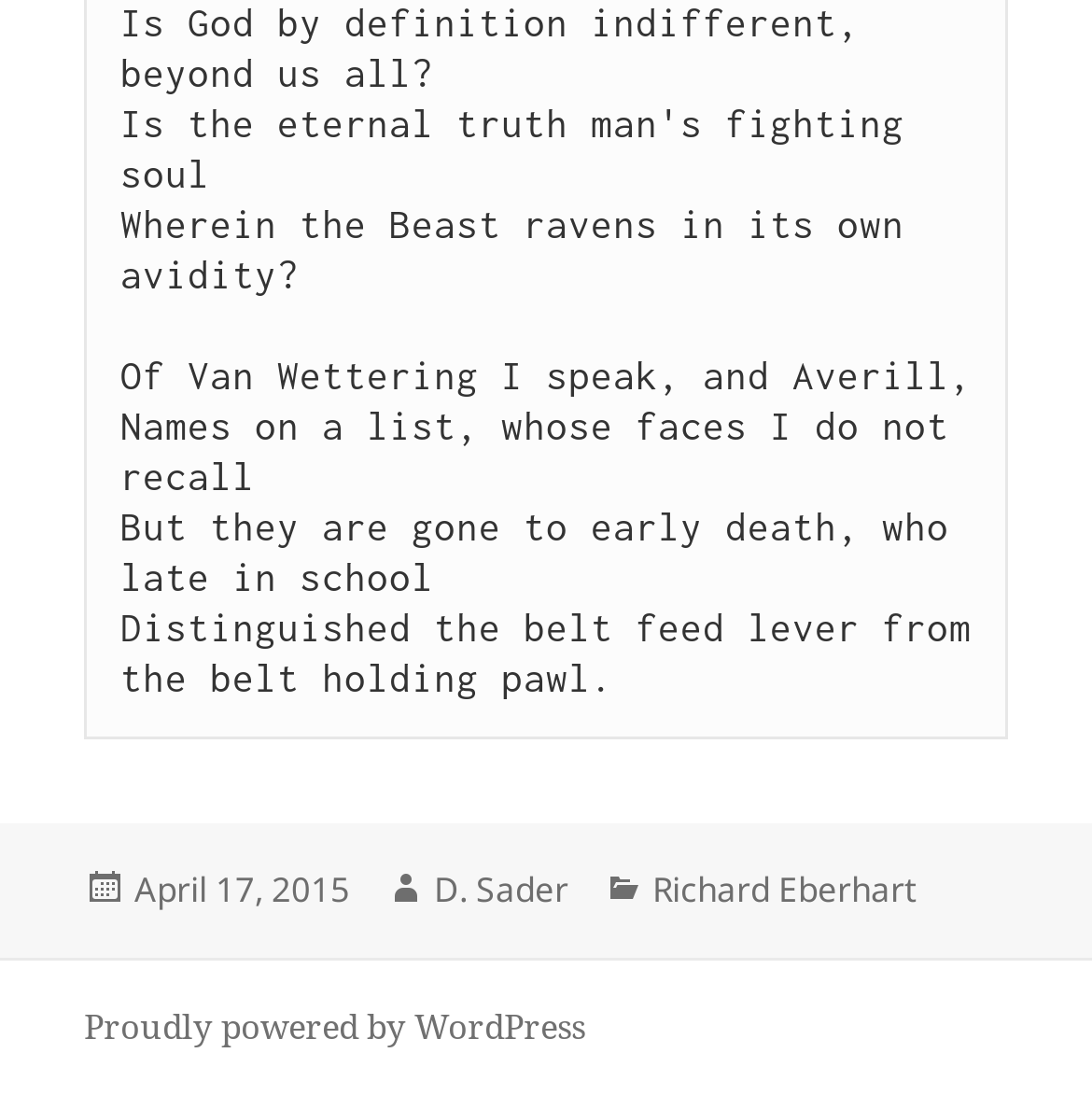What is the date of the post?
Provide an in-depth answer to the question, covering all aspects.

I found the date of the post by looking at the footer section of the webpage, where it says 'Posted on' followed by the date 'April 17, 2015'.